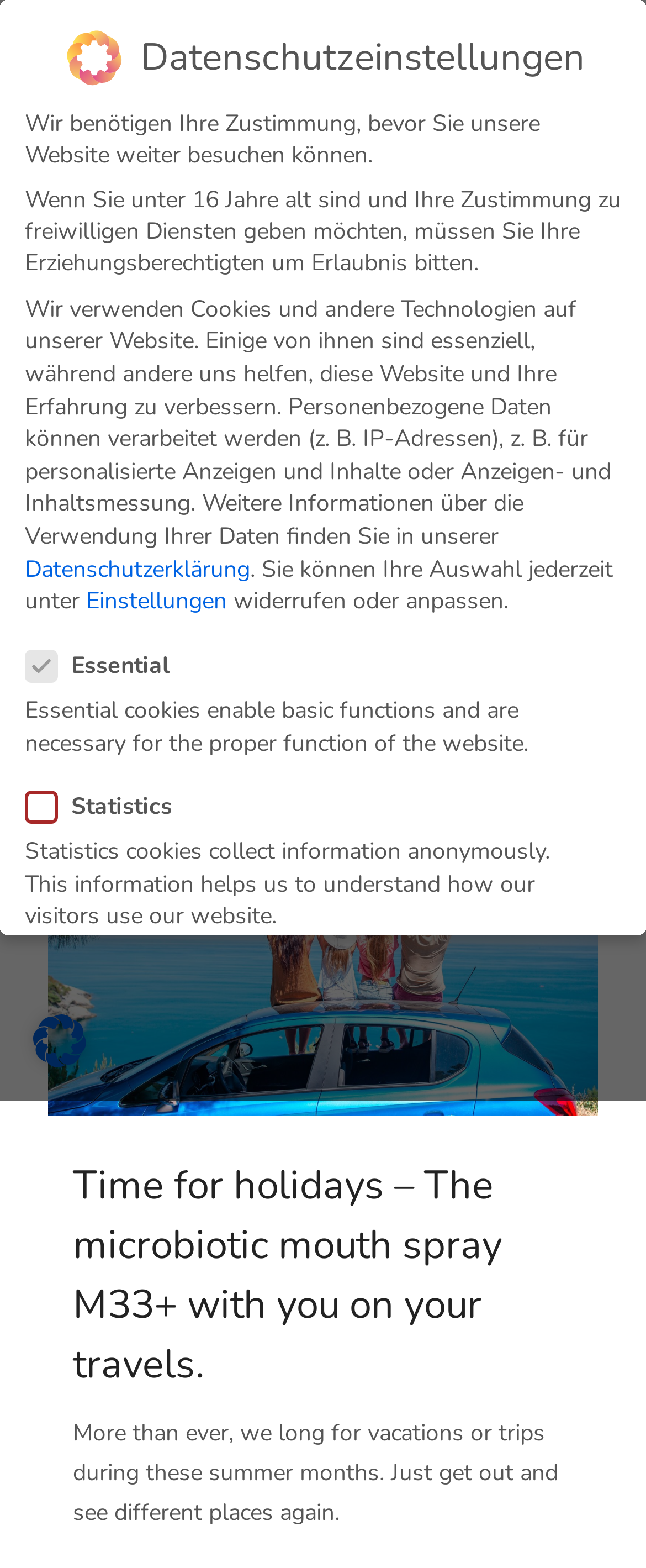What type of data can be processed by the website?
Answer the question with as much detail as possible.

The website has a section that talks about data processing, and it mentions that personal data such as IP addresses can be processed for purposes such as personalized ads and content.